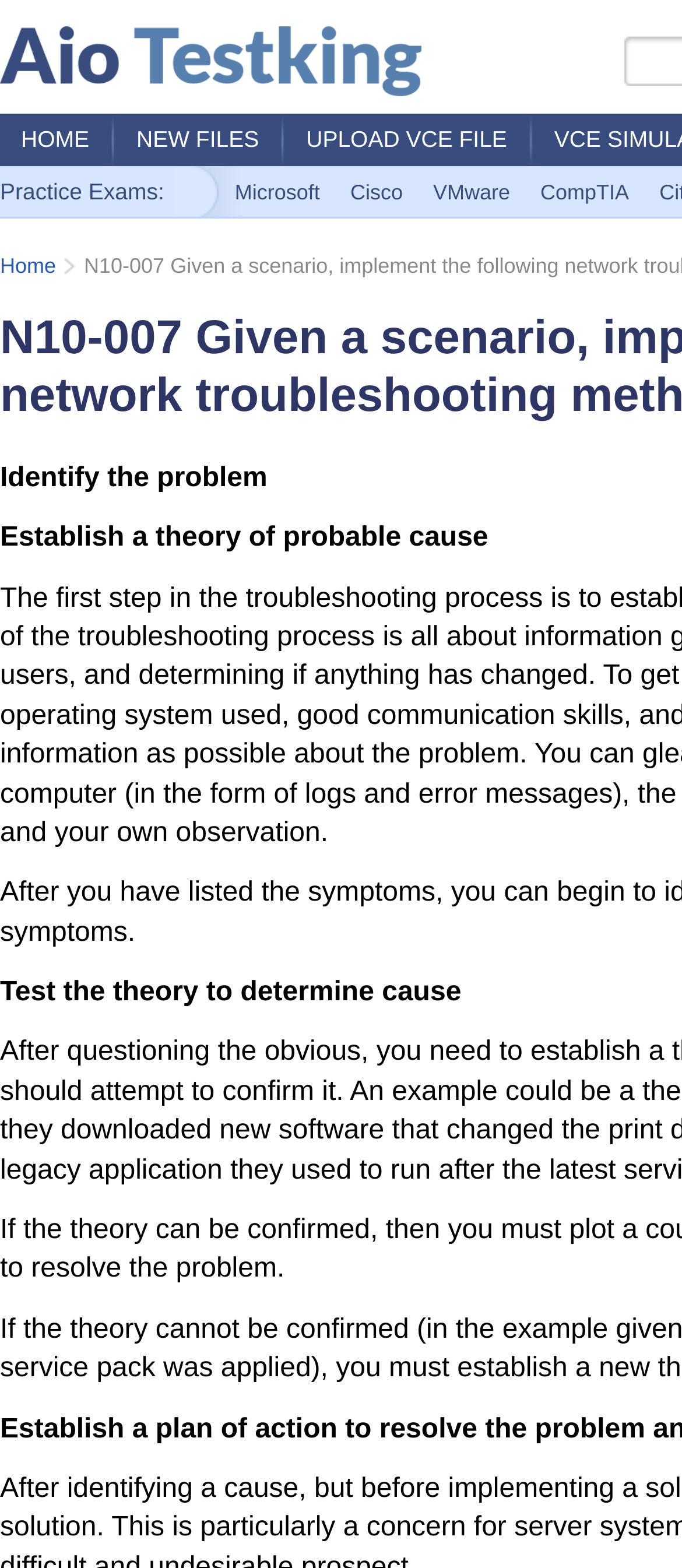Using the webpage screenshot, locate the HTML element that fits the following description and provide its bounding box: "Upload VCE File".

[0.418, 0.073, 0.782, 0.106]